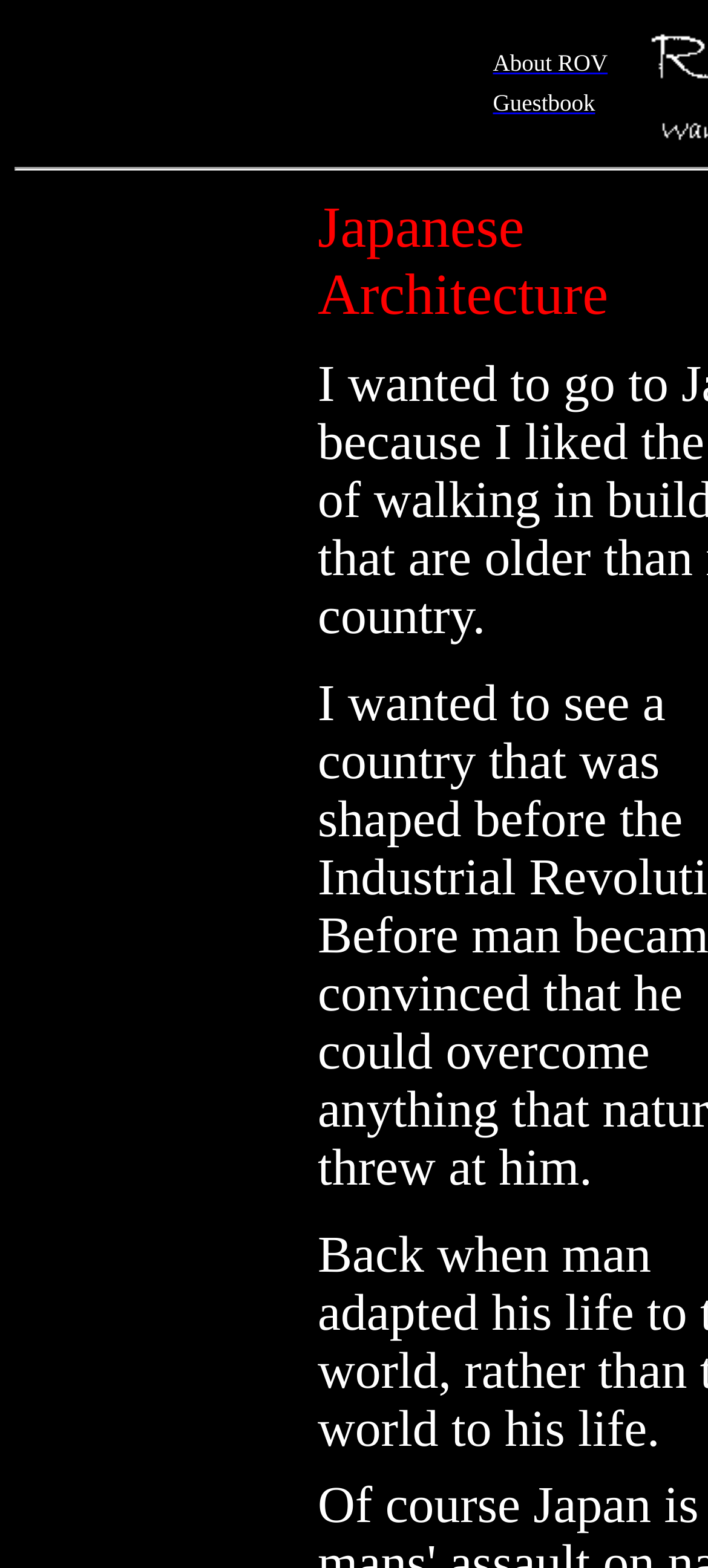Detail the various sections and features of the webpage.

The webpage is titled "Wanderings - Japan Architecture" and appears to be a photography website focused on Japanese architecture. At the top-left corner, there is a section with two links, "About ROV" and "Guestbook", which are positioned side by side. The "About ROV" link is slightly larger than the "Guestbook" link.